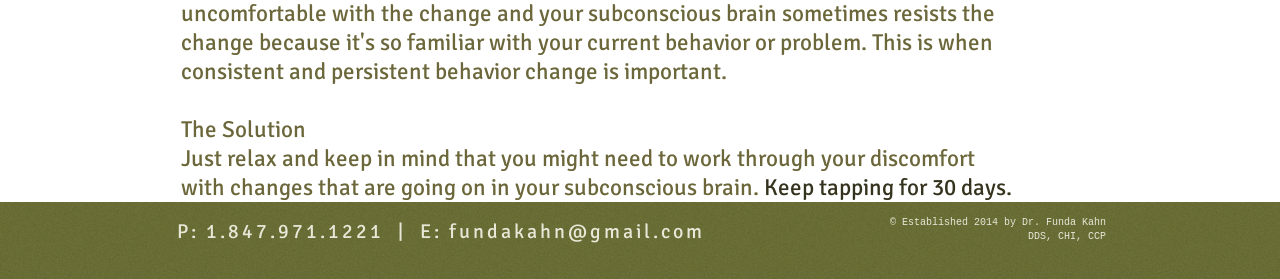Answer the question using only a single word or phrase: 
What is the email address on the webpage?

fundakahn@gmail.com